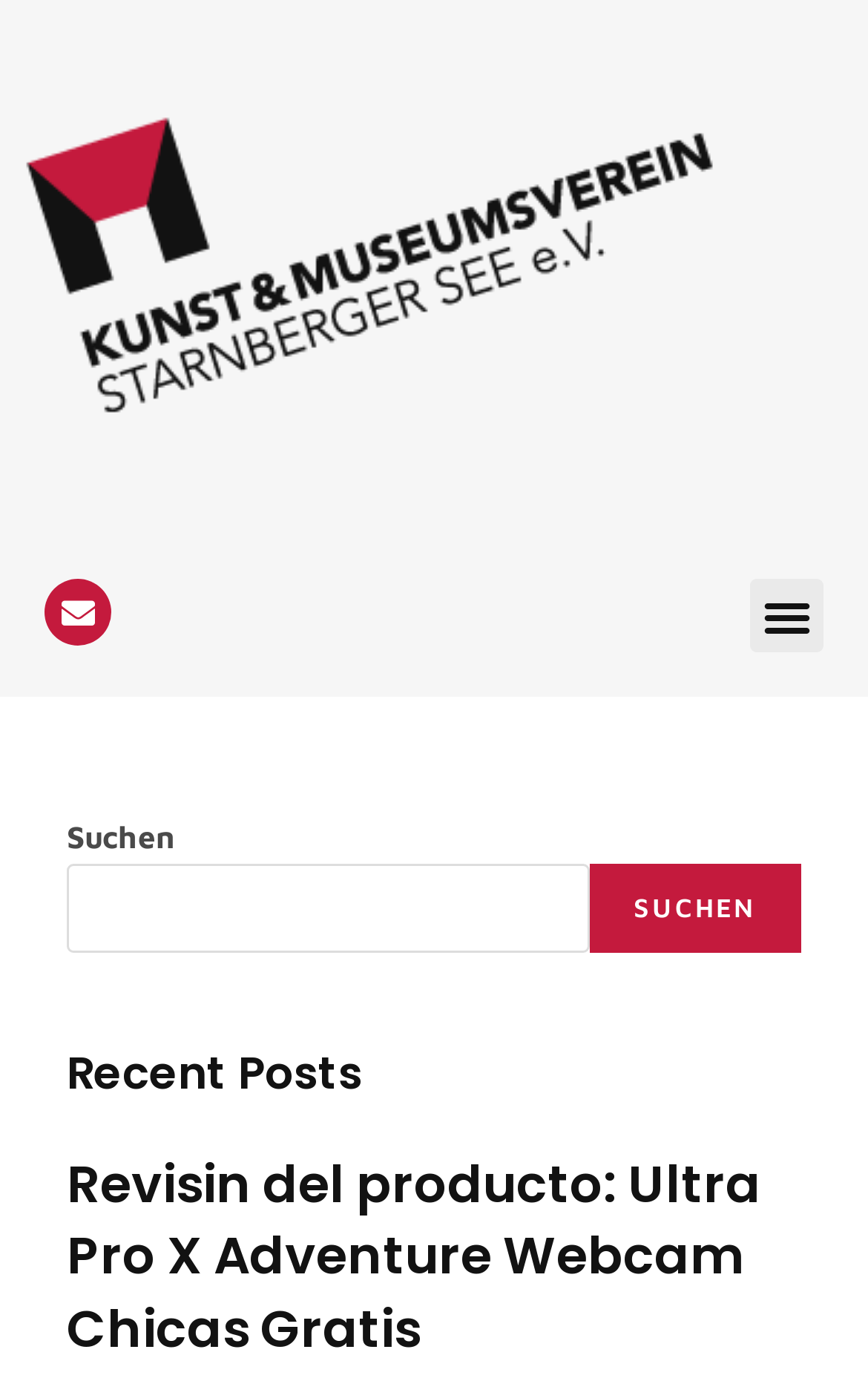How many buttons are there in the search box?
From the details in the image, provide a complete and detailed answer to the question.

I counted the buttons in the search box and found only one, which is labeled 'Suchen'.